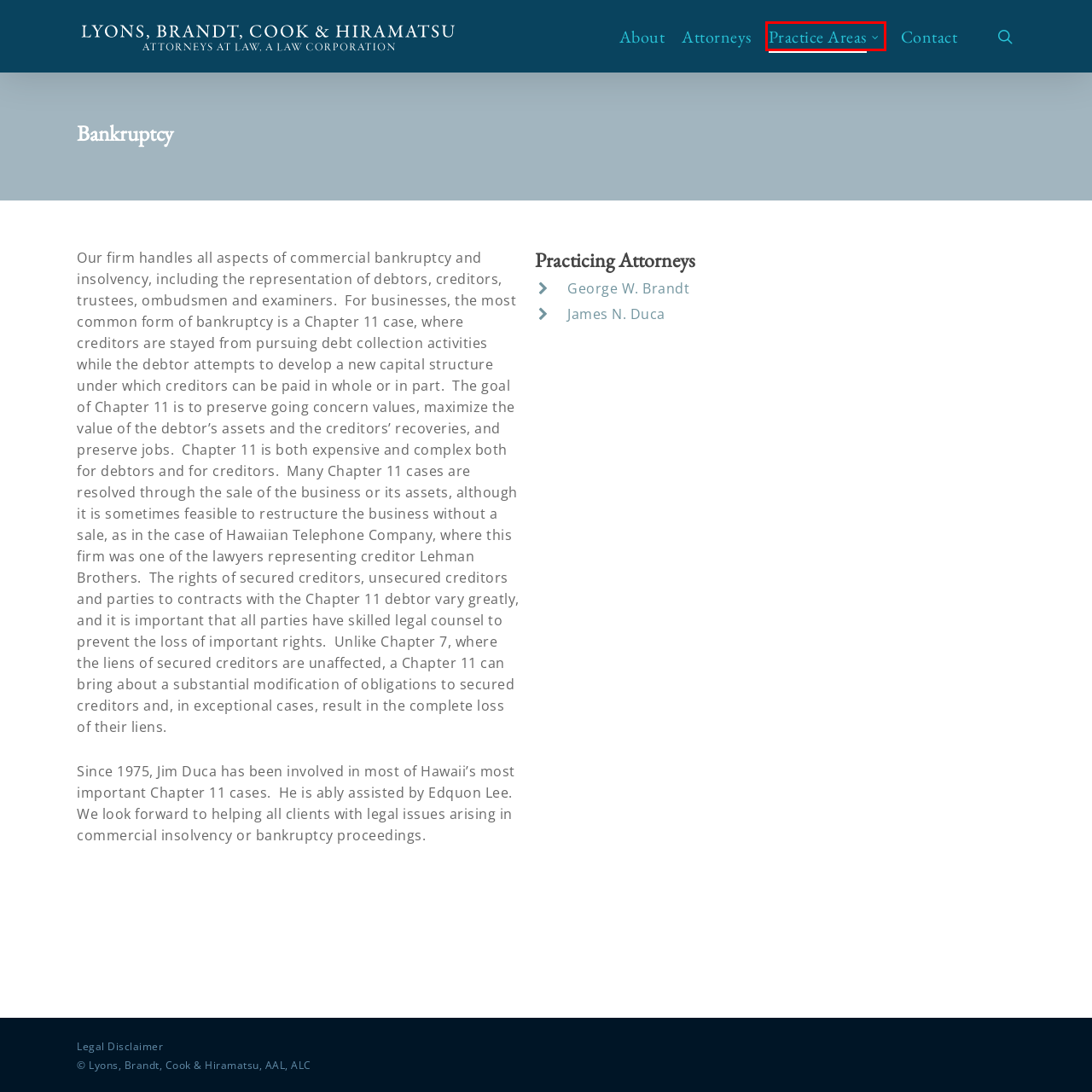Using the screenshot of a webpage with a red bounding box, pick the webpage description that most accurately represents the new webpage after the element inside the red box is clicked. Here are the candidates:
A. George W. Brandt – LYONS, BRANDT, COOK & HIRAMATSU
B. About – LYONS, BRANDT, COOK & HIRAMATSU
C. Attorneys – LYONS, BRANDT, COOK & HIRAMATSU
D. Contact – LYONS, BRANDT, COOK & HIRAMATSU
E. LYONS, BRANDT, COOK & HIRAMATSU – Attorneys at Law
F. James N. Duca – LYONS, BRANDT, COOK & HIRAMATSU
G. Litigation – LYONS, BRANDT, COOK & HIRAMATSU
H. Practice Areas – LYONS, BRANDT, COOK & HIRAMATSU

H